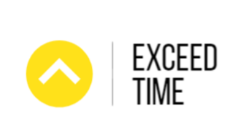Answer in one word or a short phrase: 
What font style is used for the text?

Modern